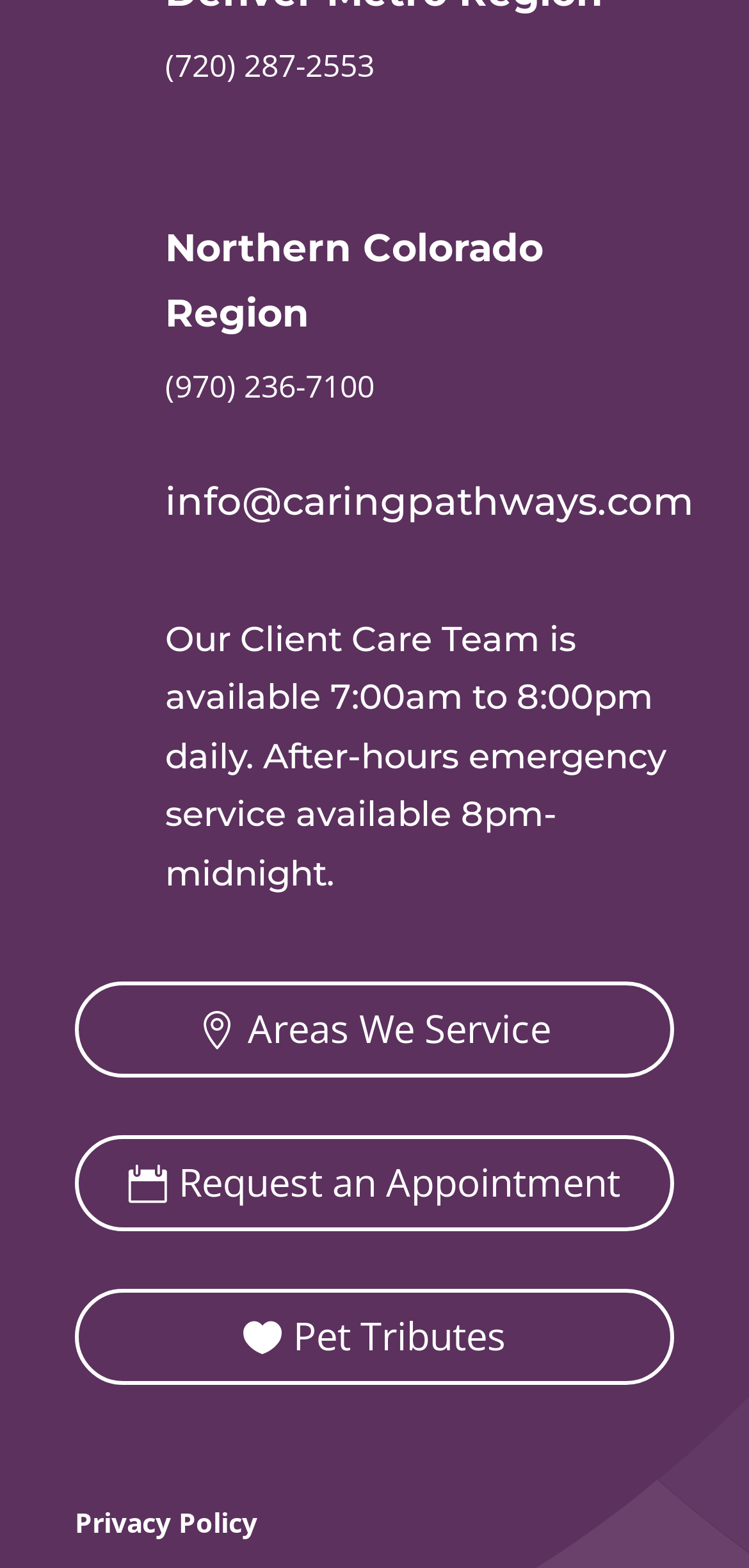Given the description of a UI element: "Pet Tributes", identify the bounding box coordinates of the matching element in the webpage screenshot.

[0.1, 0.821, 0.9, 0.882]